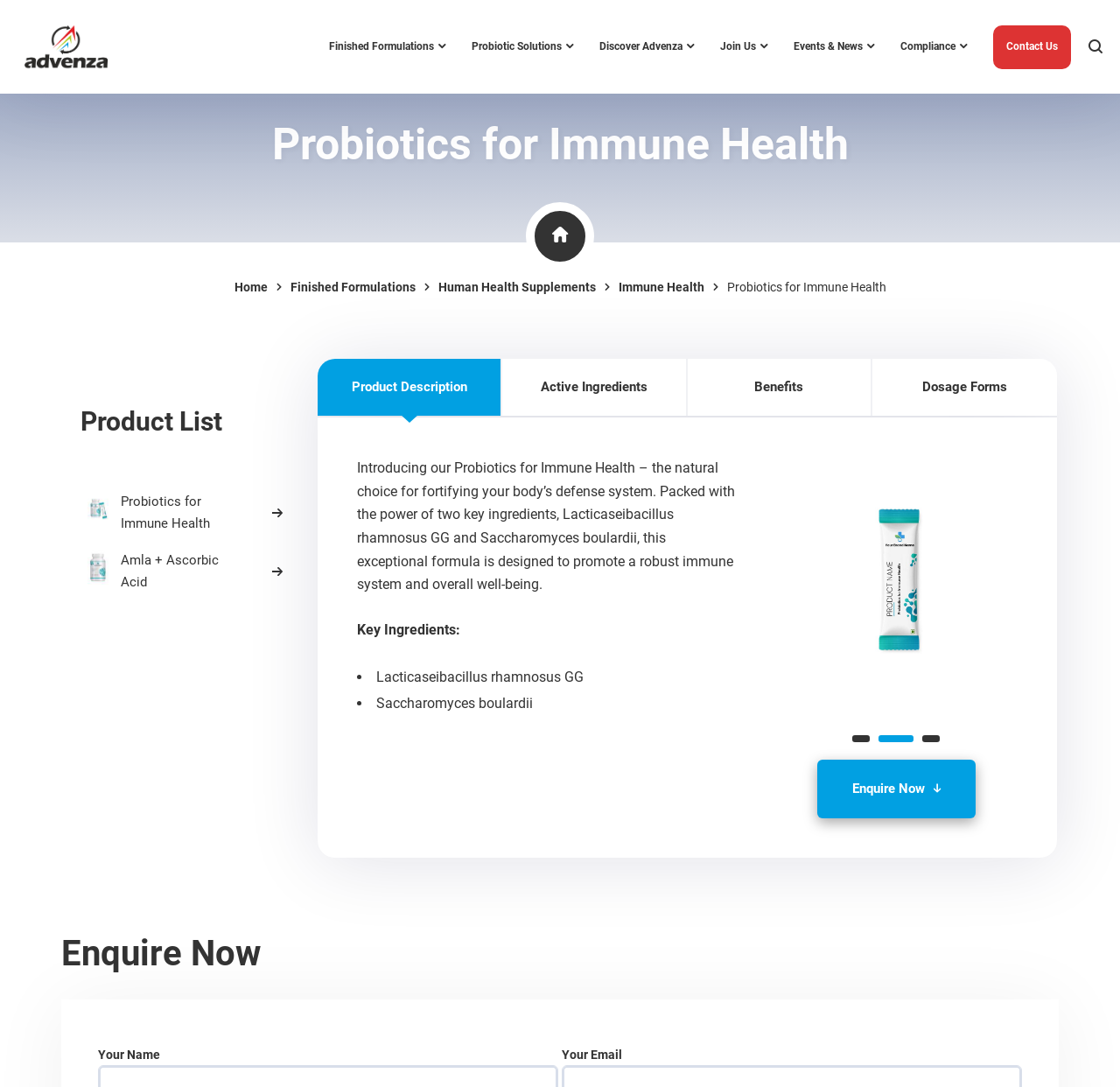Identify the bounding box coordinates for the element you need to click to achieve the following task: "Click on the 'Home' link". The coordinates must be four float values ranging from 0 to 1, formatted as [left, top, right, bottom].

[0.209, 0.255, 0.239, 0.274]